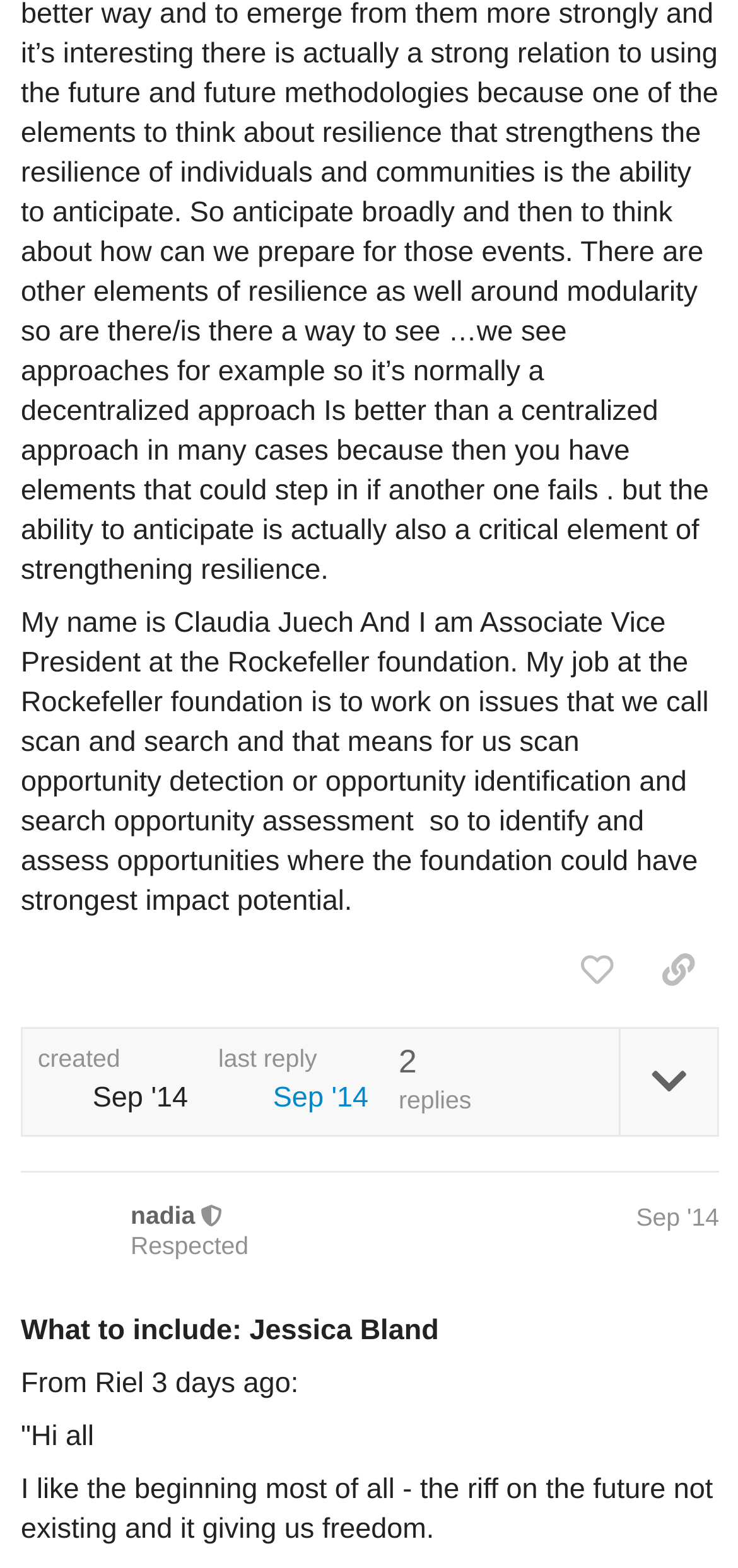Identify the bounding box coordinates of the clickable region necessary to fulfill the following instruction: "Click the 'Markets' link". The bounding box coordinates should be four float numbers between 0 and 1, i.e., [left, top, right, bottom].

None